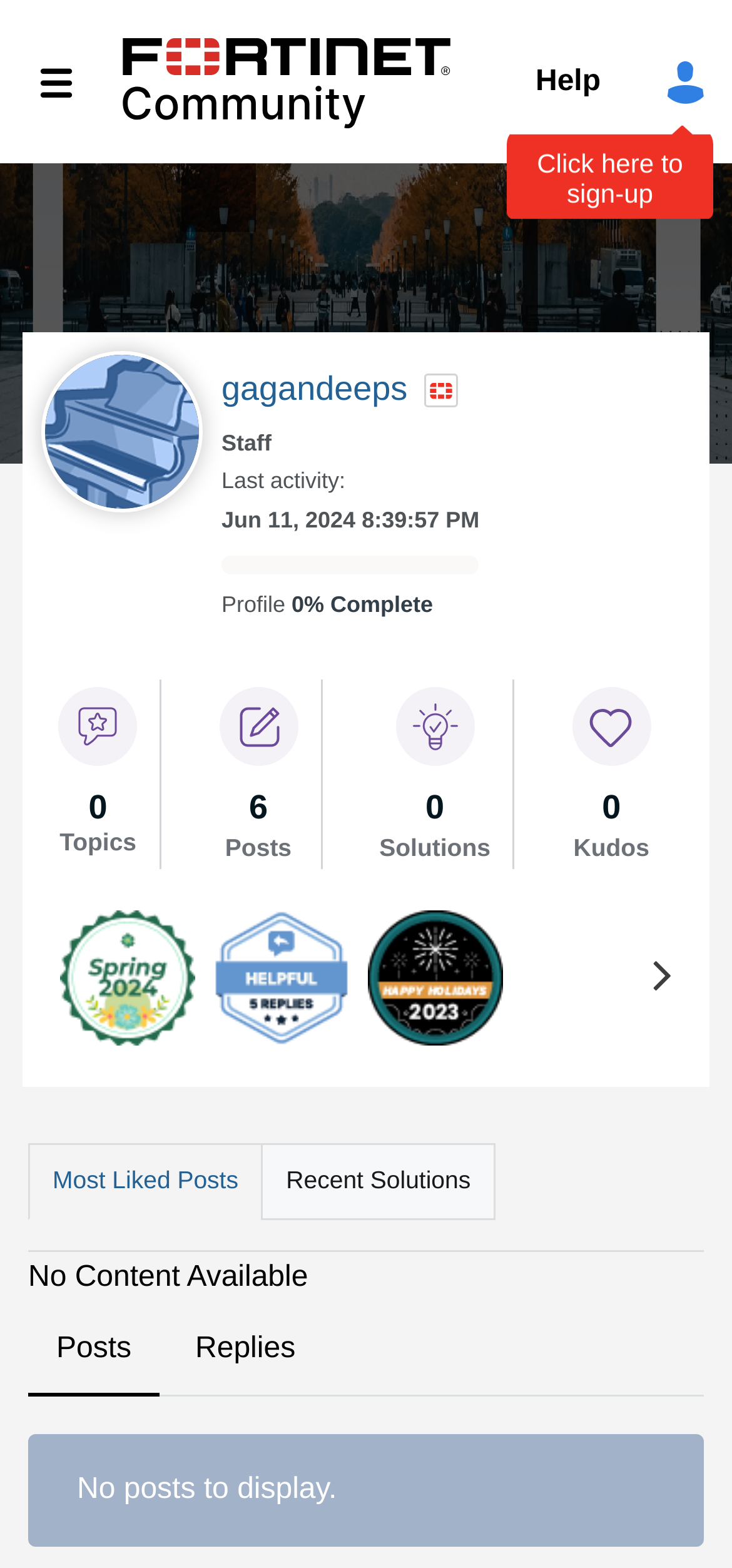Extract the bounding box coordinates for the described element: "Most Liked Posts". The coordinates should be represented as four float numbers between 0 and 1: [left, top, right, bottom].

[0.038, 0.729, 0.359, 0.778]